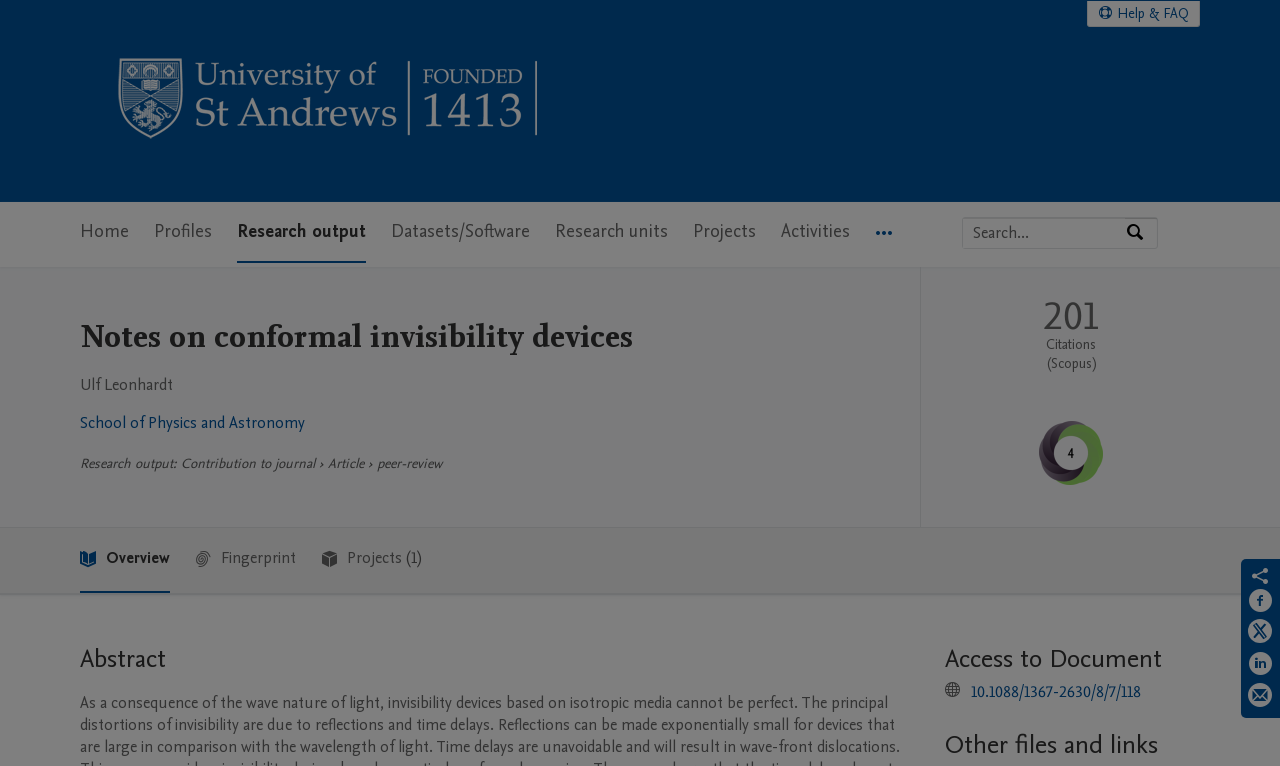Generate the title text from the webpage.

Notes on conformal invisibility devices